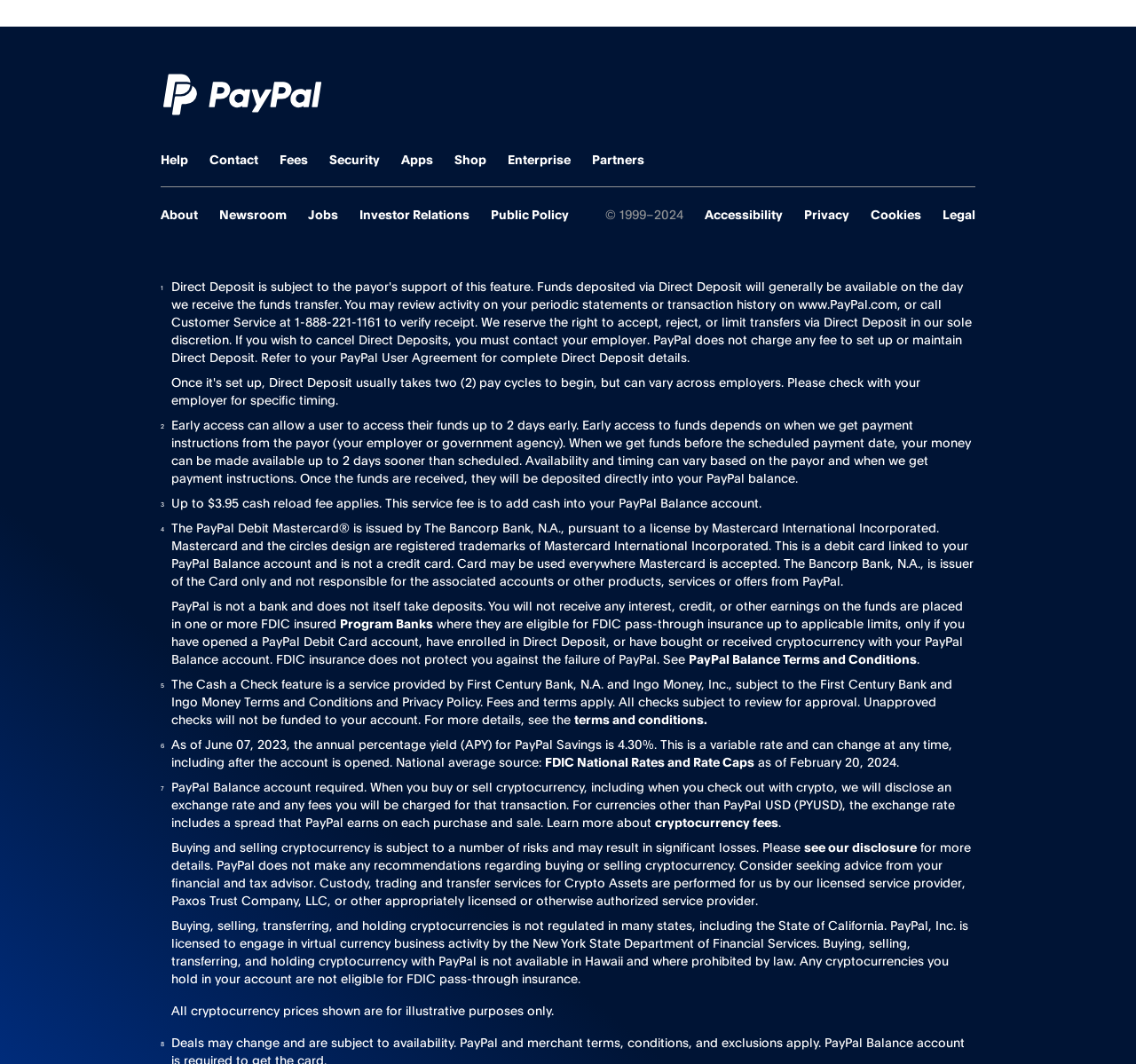Given the description Fees, predict the bounding box coordinates of the UI element. Ensure the coordinates are in the format (top-left x, top-left y, bottom-right x, bottom-right y) and all values are between 0 and 1.

[0.246, 0.165, 0.271, 0.179]